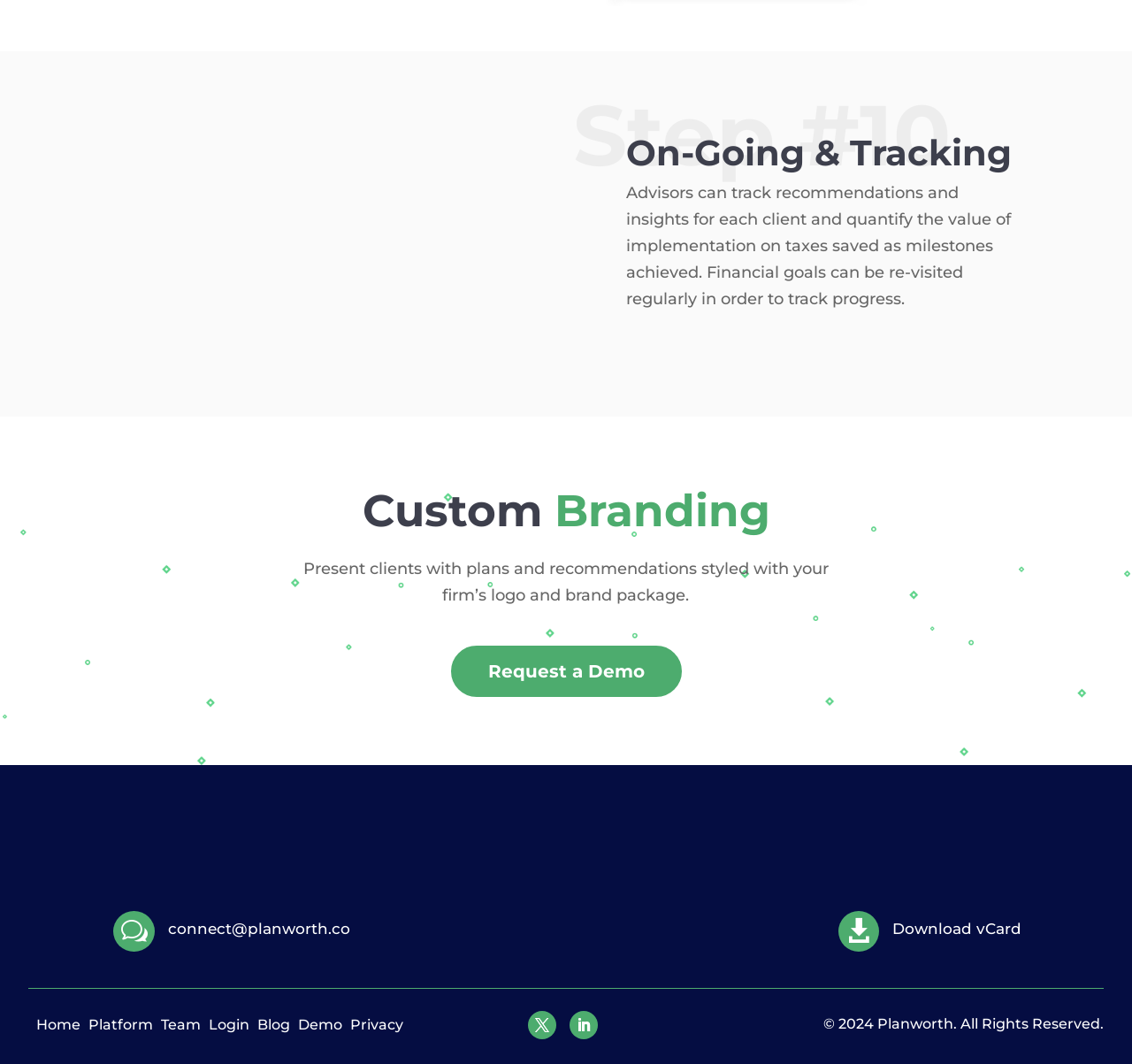Locate the bounding box coordinates of the clickable element to fulfill the following instruction: "Explore CDR6i Thermal Overload Relay". Provide the coordinates as four float numbers between 0 and 1 in the format [left, top, right, bottom].

None